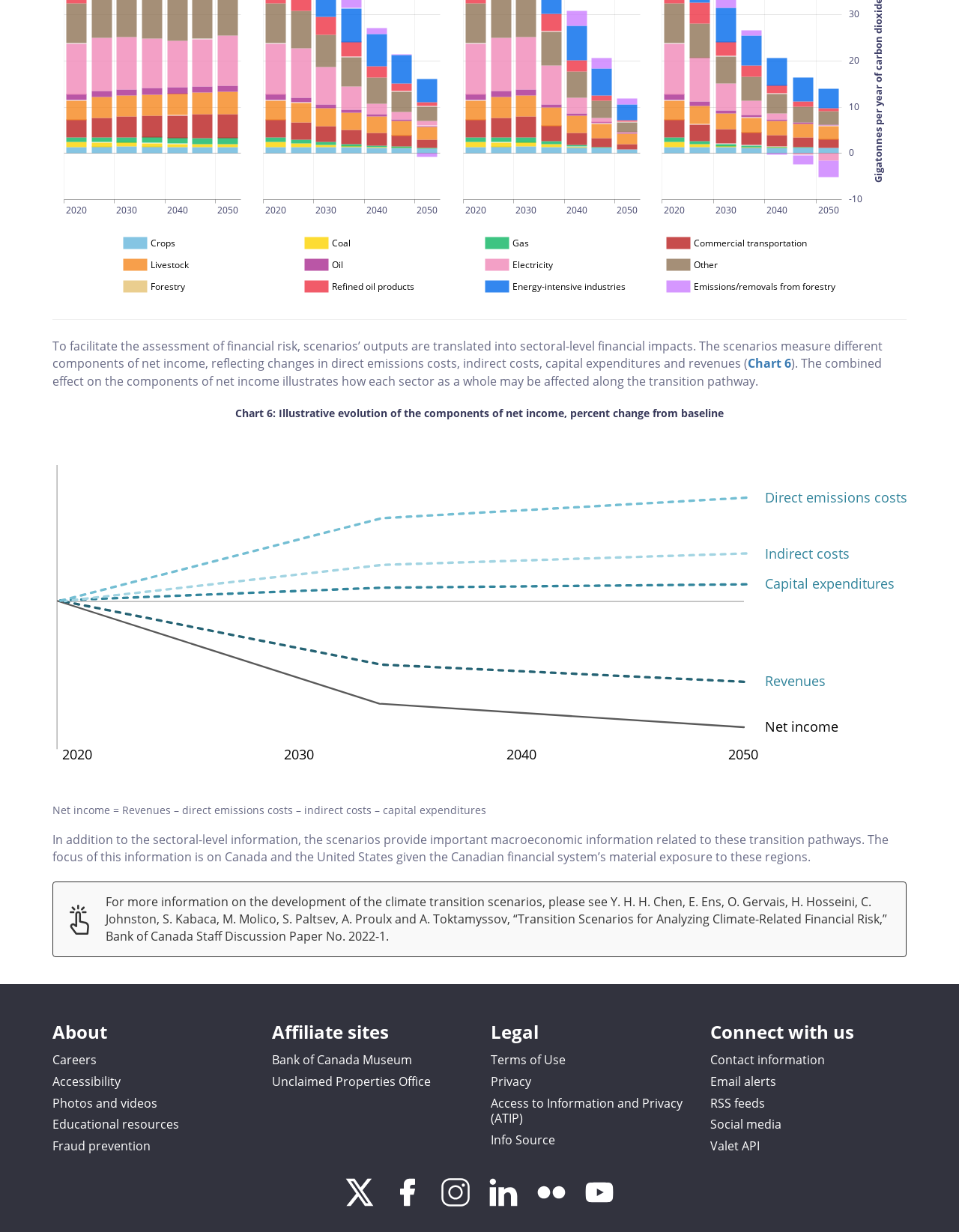Pinpoint the bounding box coordinates of the clickable area needed to execute the instruction: "Analyze Electricity data for 2050". The coordinates should be specified as four float numbers between 0 and 1, i.e., [left, top, right, bottom].

[0.227, 0.029, 0.248, 0.07]